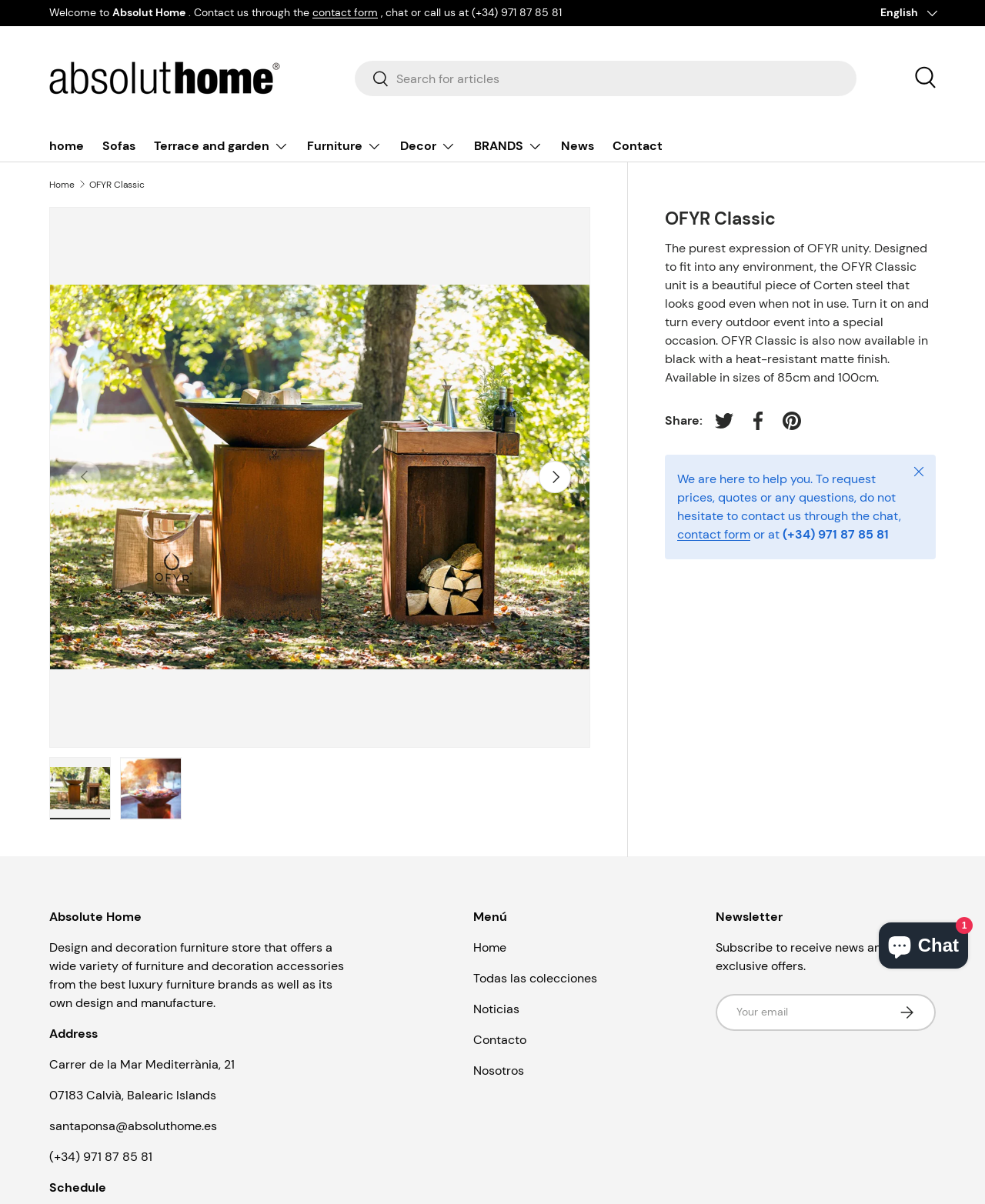Provide the bounding box coordinates of the section that needs to be clicked to accomplish the following instruction: "Open Air passenger rights menu."

None